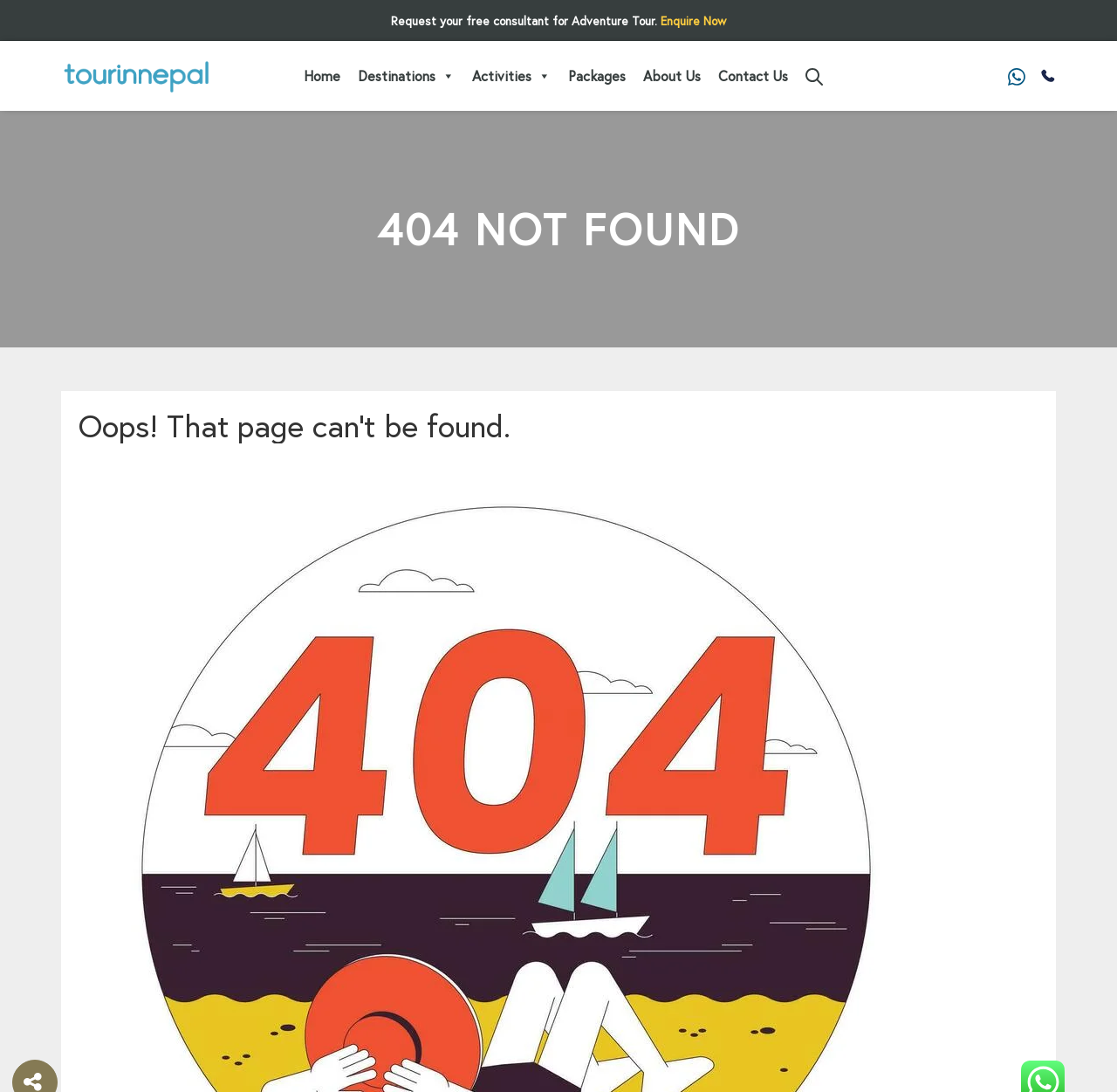Answer briefly with one word or phrase:
How many social media icons are there?

2